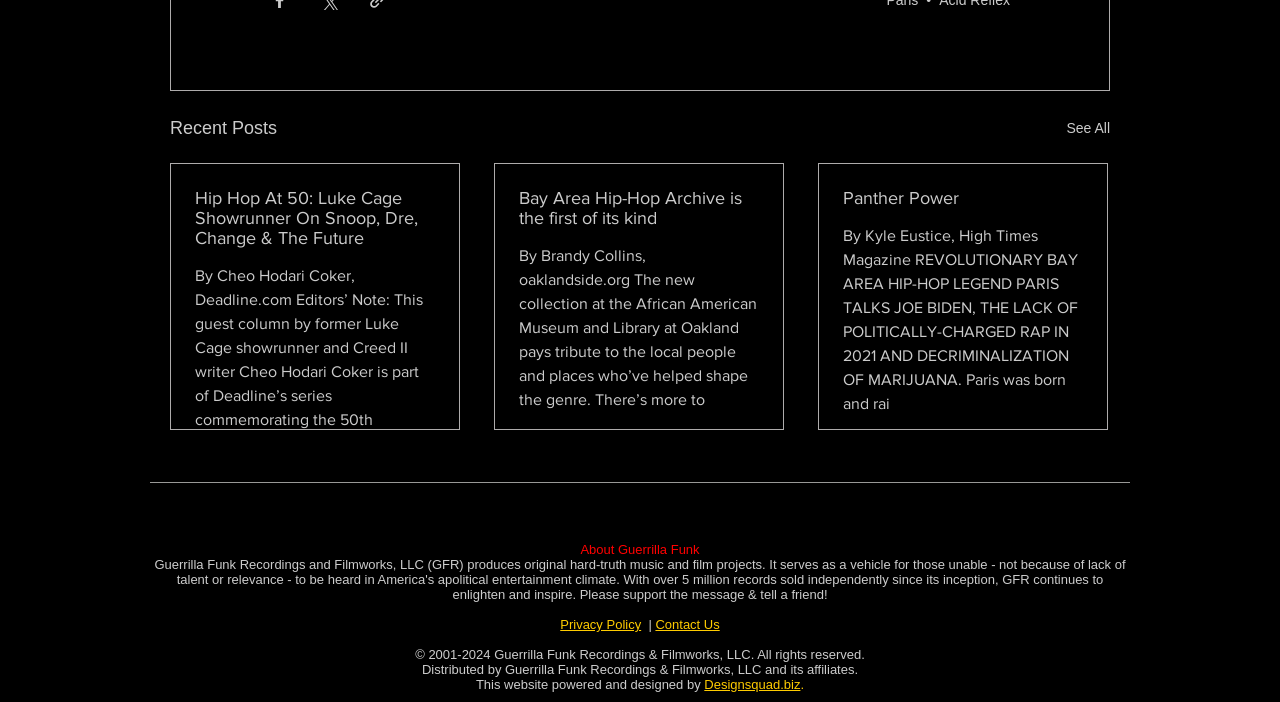Using the provided element description: "aria-label="Apple Music"", determine the bounding box coordinates of the corresponding UI element in the screenshot.

[0.515, 0.704, 0.54, 0.749]